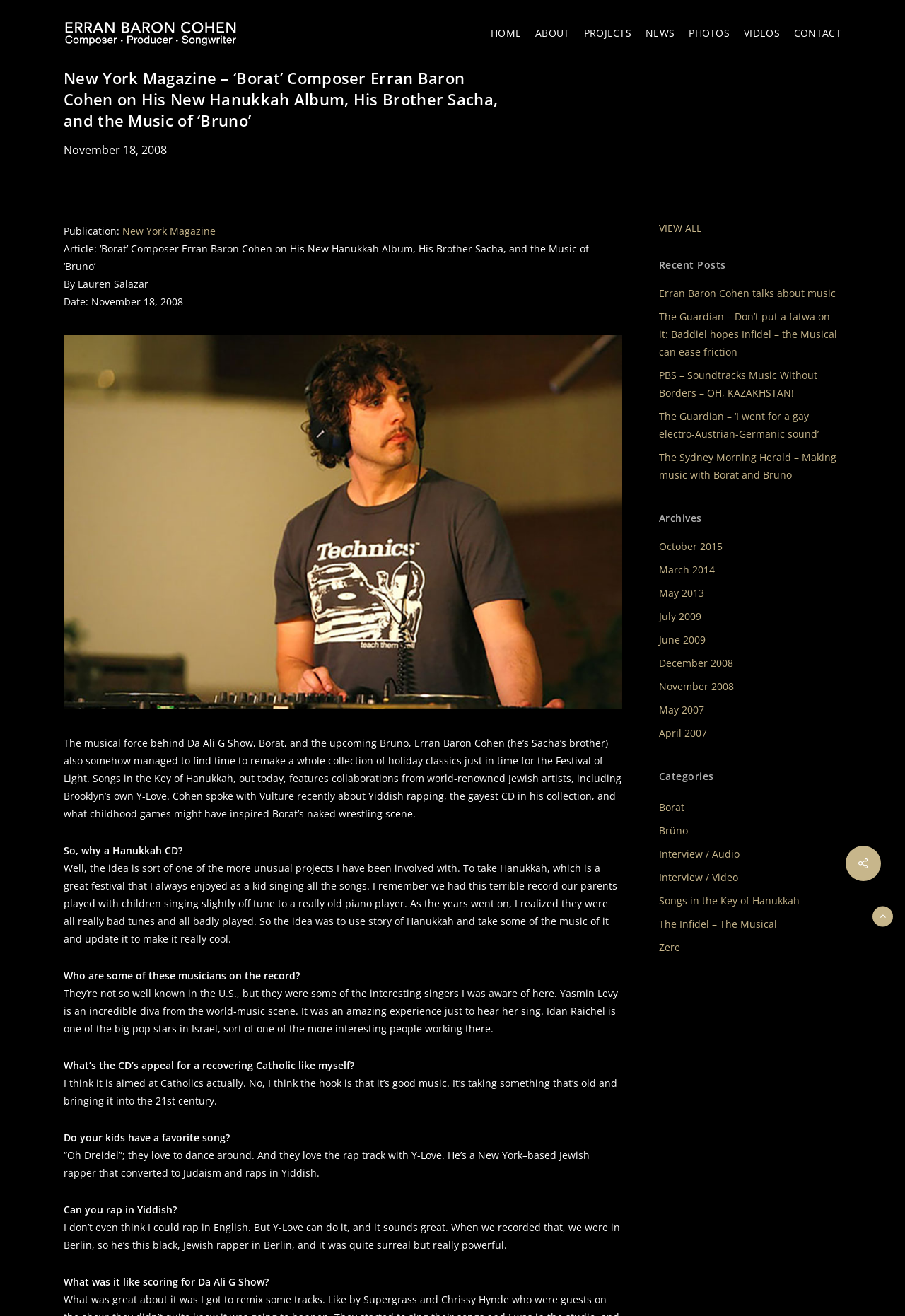Identify and provide the bounding box coordinates of the UI element described: "alt="Erran Baron Cohen"". The coordinates should be formatted as [left, top, right, bottom], with each number being a float between 0 and 1.

[0.07, 0.015, 0.266, 0.036]